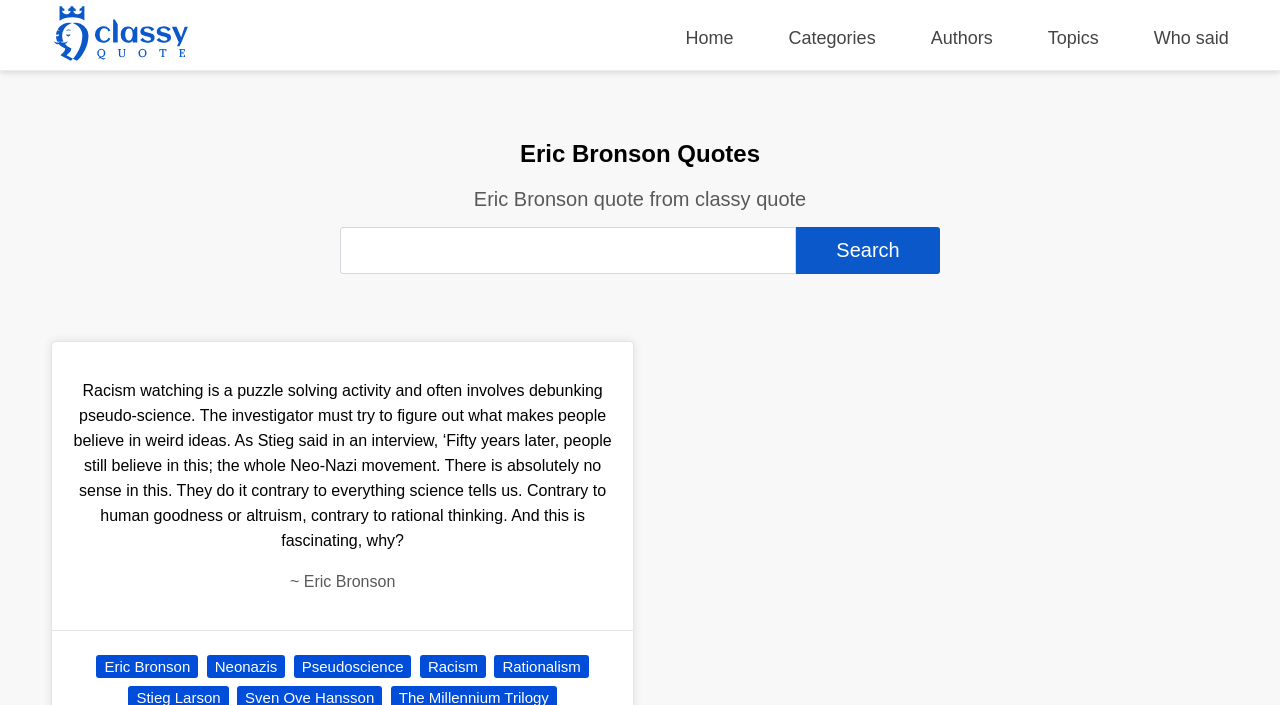Please provide a brief answer to the following inquiry using a single word or phrase:
How many links are there at the top of the webpage?

5